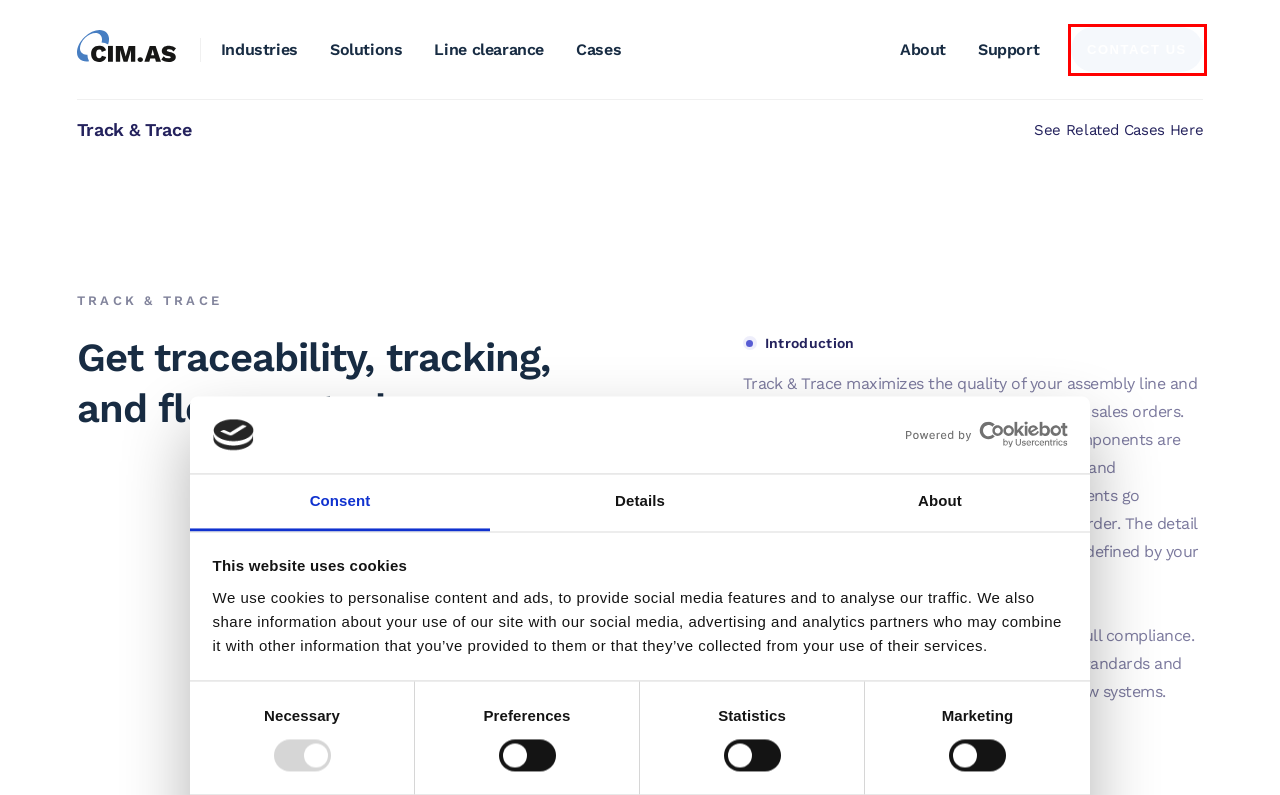You have a screenshot showing a webpage with a red bounding box highlighting an element. Choose the webpage description that best fits the new webpage after clicking the highlighted element. The descriptions are:
A. CIM.AS | Industrial software for data-driven transparency
B. Contact | Industrial software for data-driven transparency
C. Customer Portal Landing Page
D. Automated line clearance | Industrial software for data-driven transparency
E. Solutions | Industrial software for data-driven transparency
F. About | Industrial software for data-driven transparency
G. Cases | Industrial software for data-driven transparency
H. What is behind “Powered by Cookiebot™” - Cookiebot

B